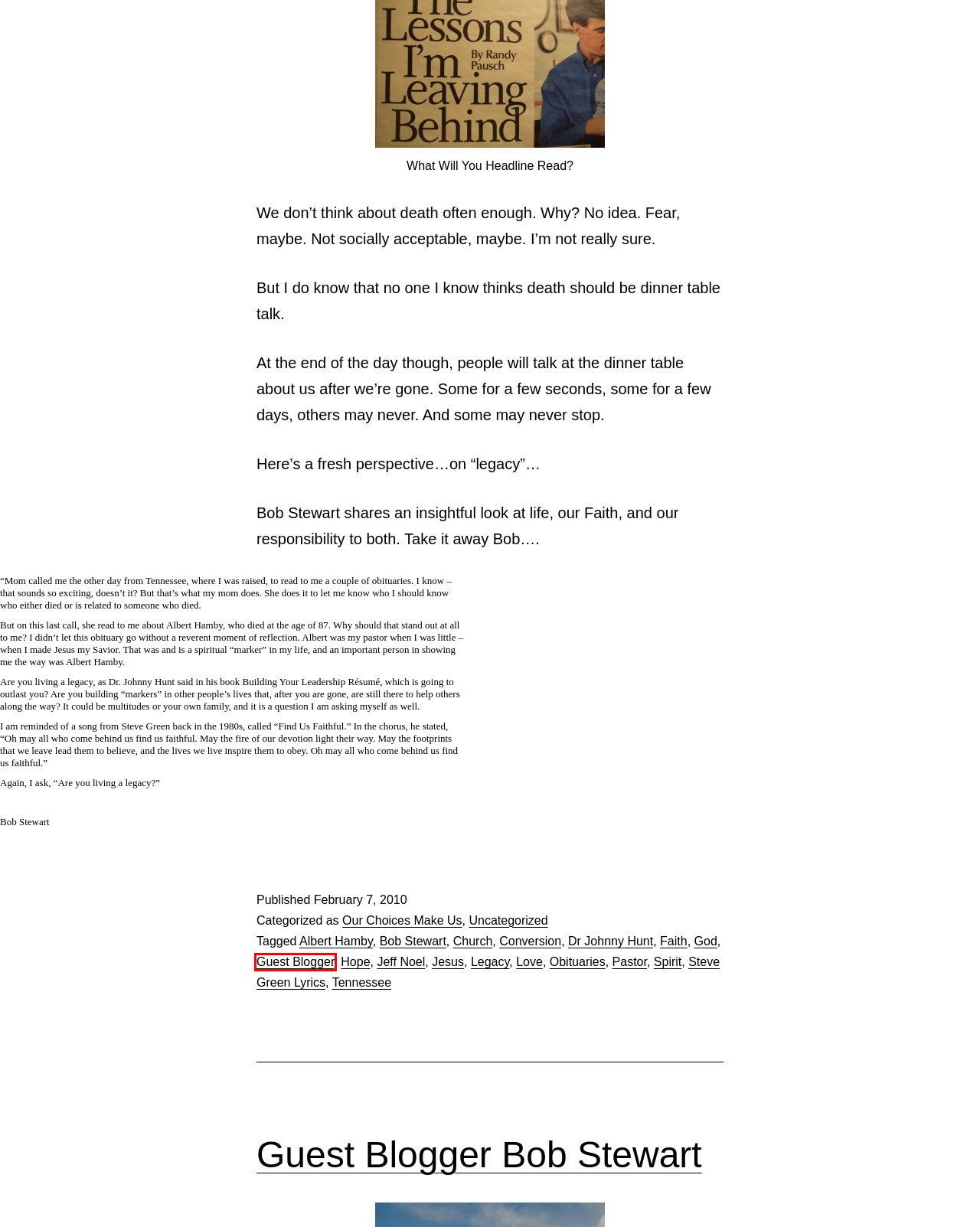Inspect the provided webpage screenshot, concentrating on the element within the red bounding box. Select the description that best represents the new webpage after you click the highlighted element. Here are the candidates:
A. Uncategorized – Disney Customer Service Keynote Speaker
B. Faith – Disney Customer Service Keynote Speaker
C. Guest Blogger – Disney Customer Service Keynote Speaker
D. Obituaries – Disney Customer Service Keynote Speaker
E. Jeff Noel – Disney Customer Service Keynote Speaker
F. Love – Disney Customer Service Keynote Speaker
G. Hope – Disney Customer Service Keynote Speaker
H. God – Disney Customer Service Keynote Speaker

C